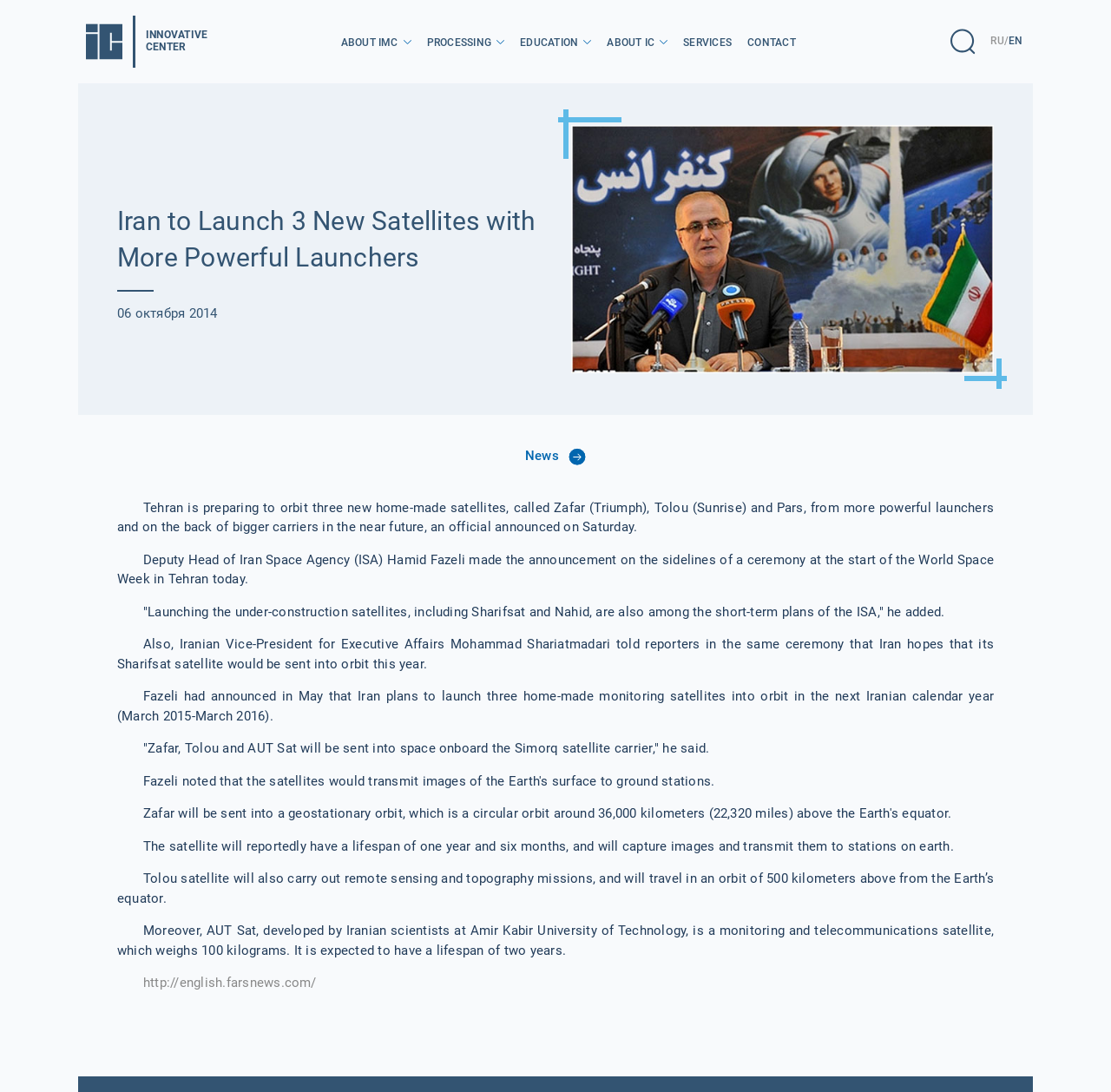What is the main topic of the news article?
Answer the question with a single word or phrase derived from the image.

Iran launching new satellites